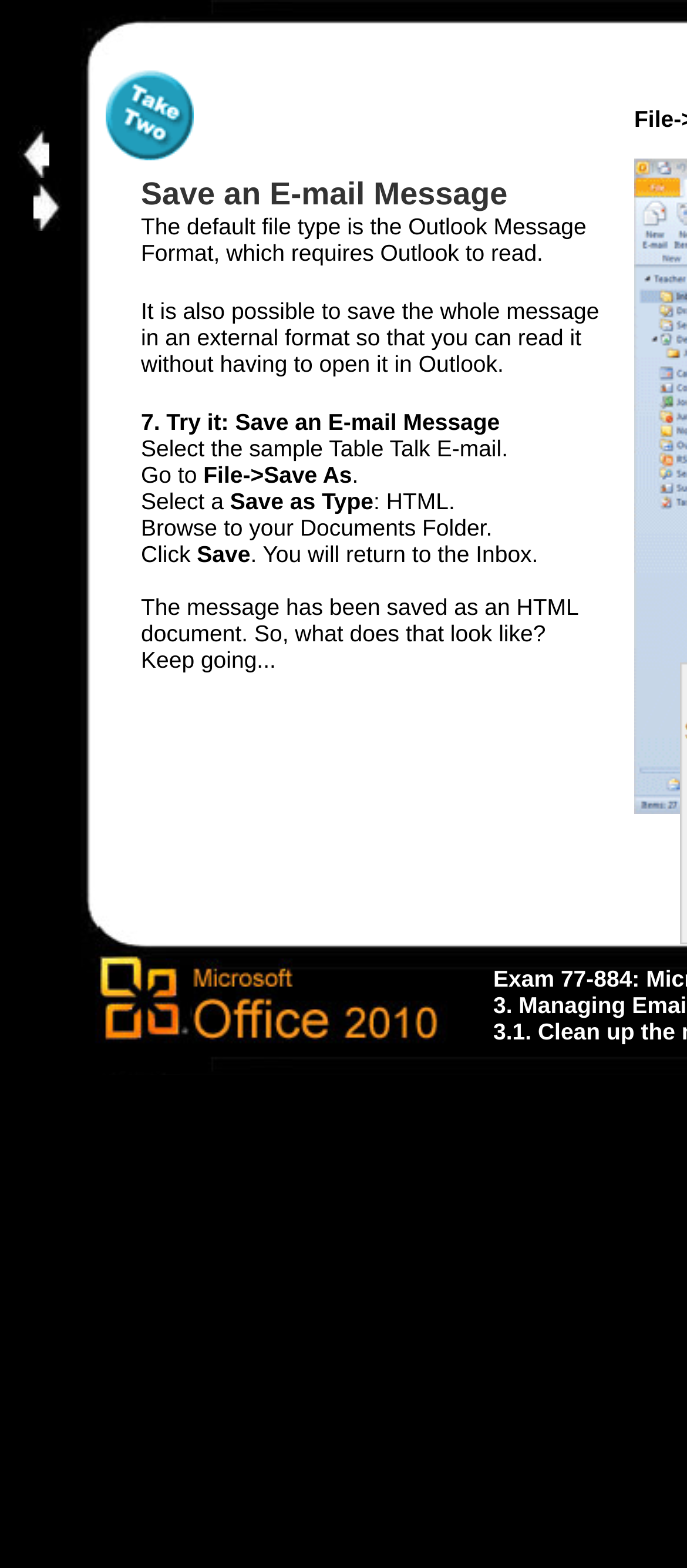Provide a single word or phrase to answer the given question: 
How many table cells are on the page?

3